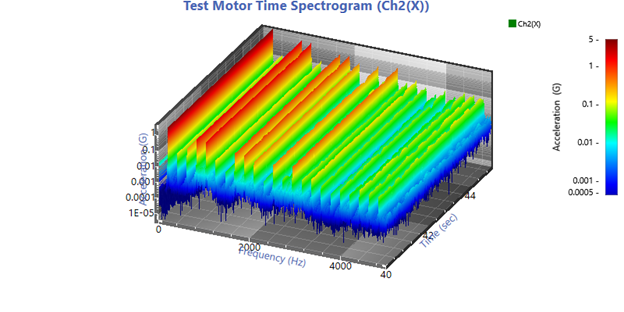Respond with a single word or phrase:
What is the purpose of this visual analysis?

Diagnosing potential issues